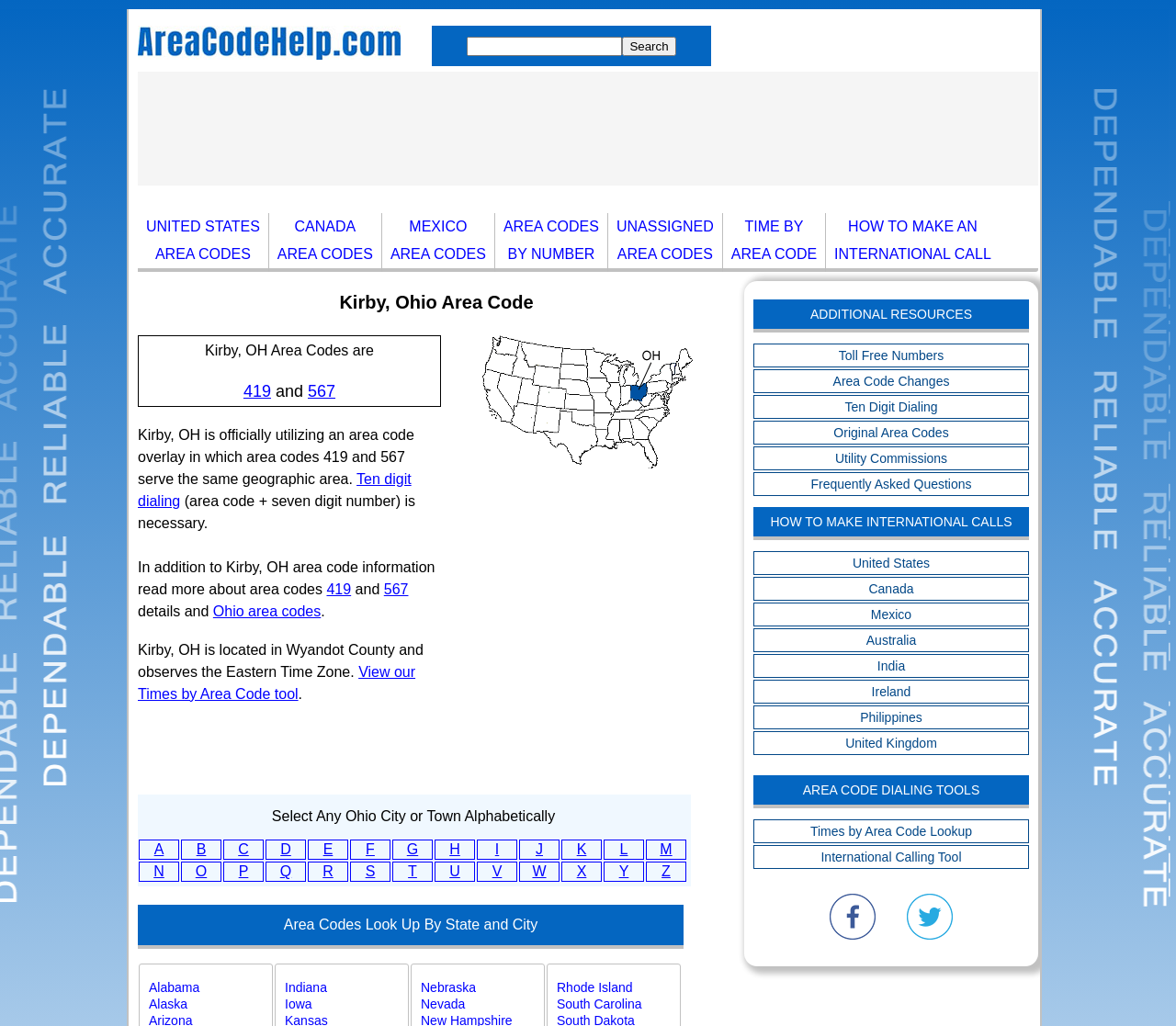Using details from the image, please answer the following question comprehensively:
What is the requirement for dialing in Kirby, Ohio?

According to the webpage, ten digit dialing (area code + seven digit number) is necessary in Kirby, Ohio, which is stated in the sentence '(area code + seven digit number) is necessary'.